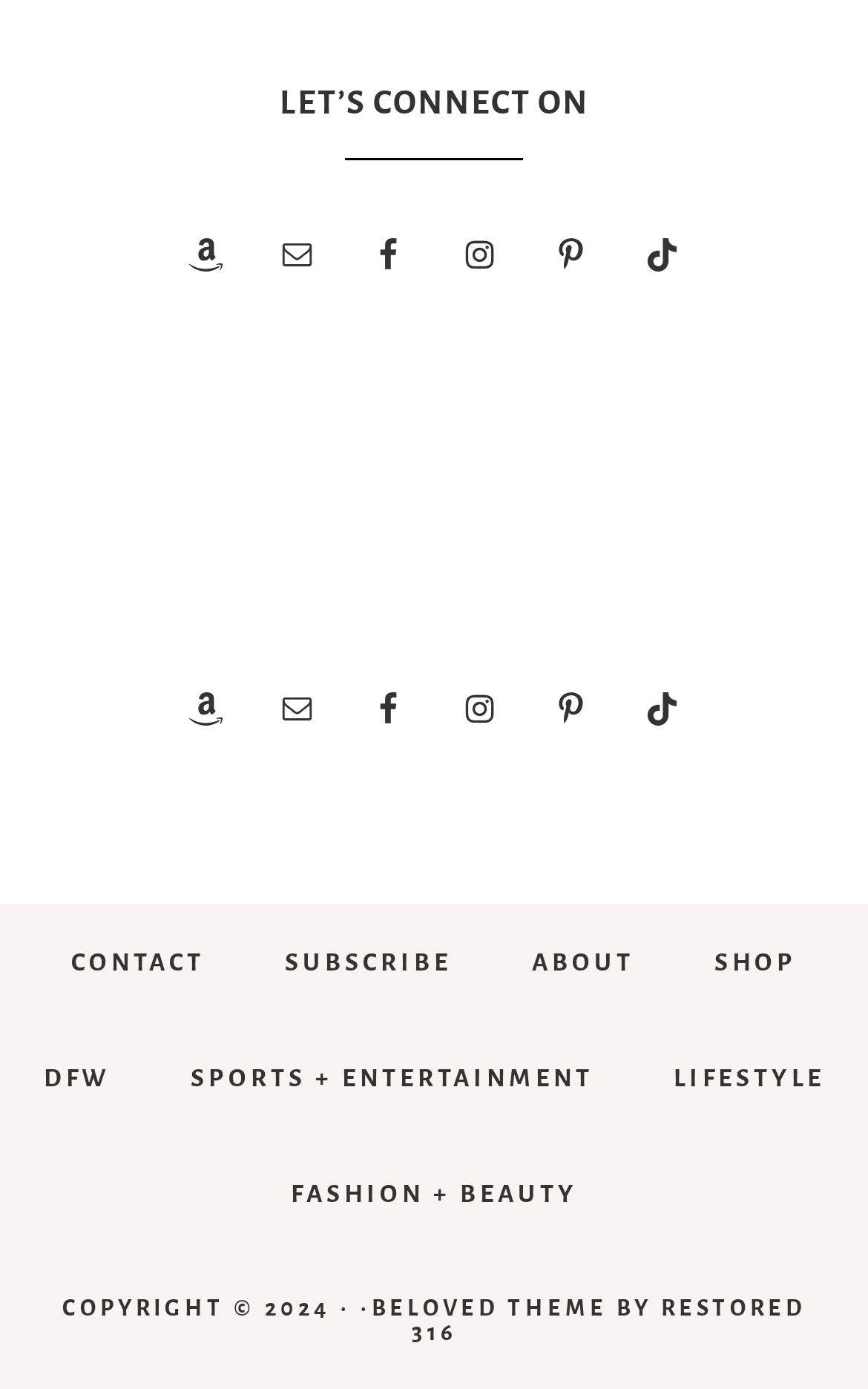Specify the bounding box coordinates of the area that needs to be clicked to achieve the following instruction: "Search for something".

None